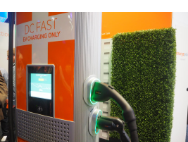What color are the ends of the charging connectors?
From the image, provide a succinct answer in one word or a short phrase.

Green